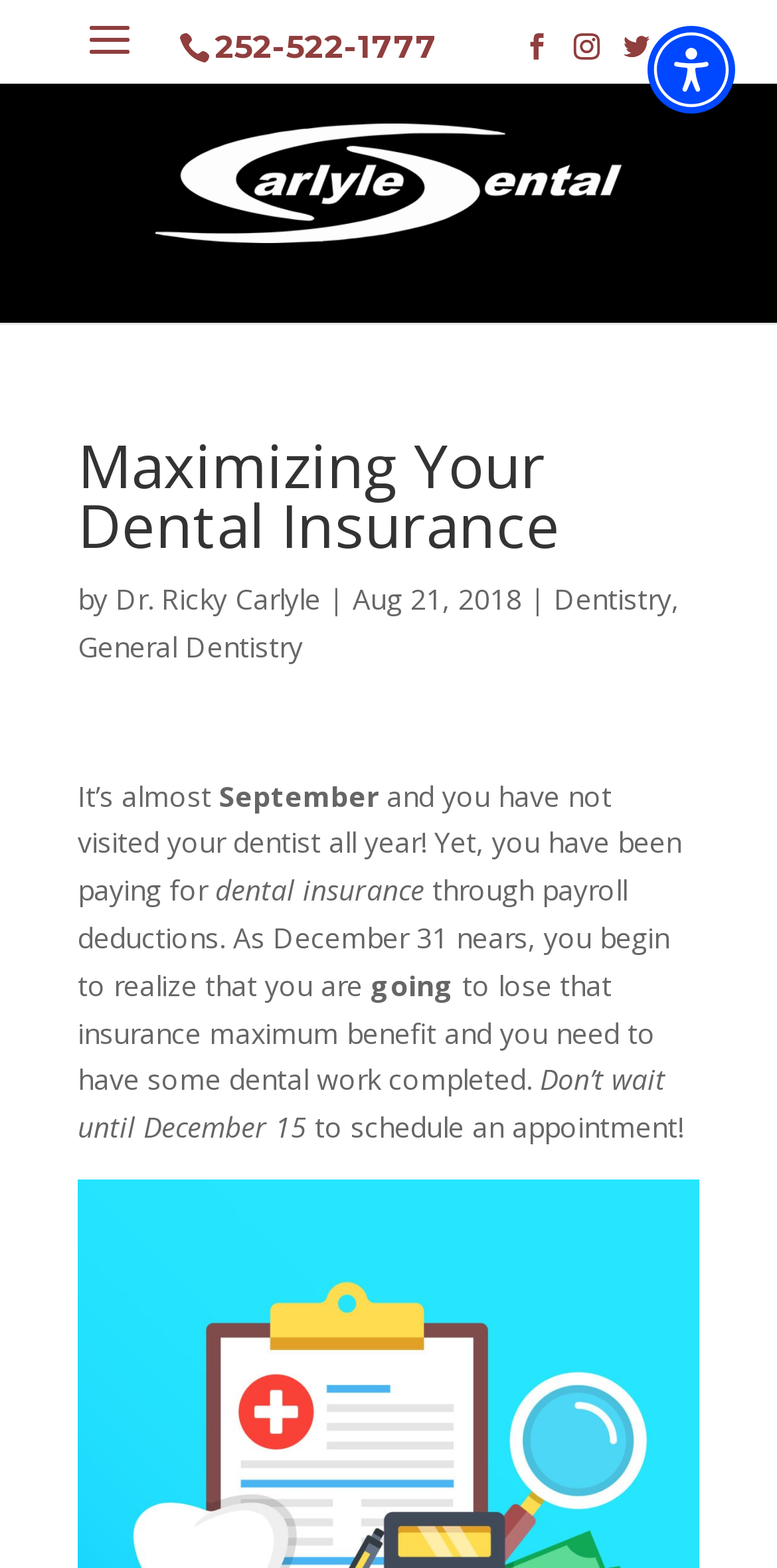From the webpage screenshot, predict the bounding box coordinates (top-left x, top-left y, bottom-right x, bottom-right y) for the UI element described here: Dr. Ricky Carlyle

[0.149, 0.37, 0.413, 0.394]